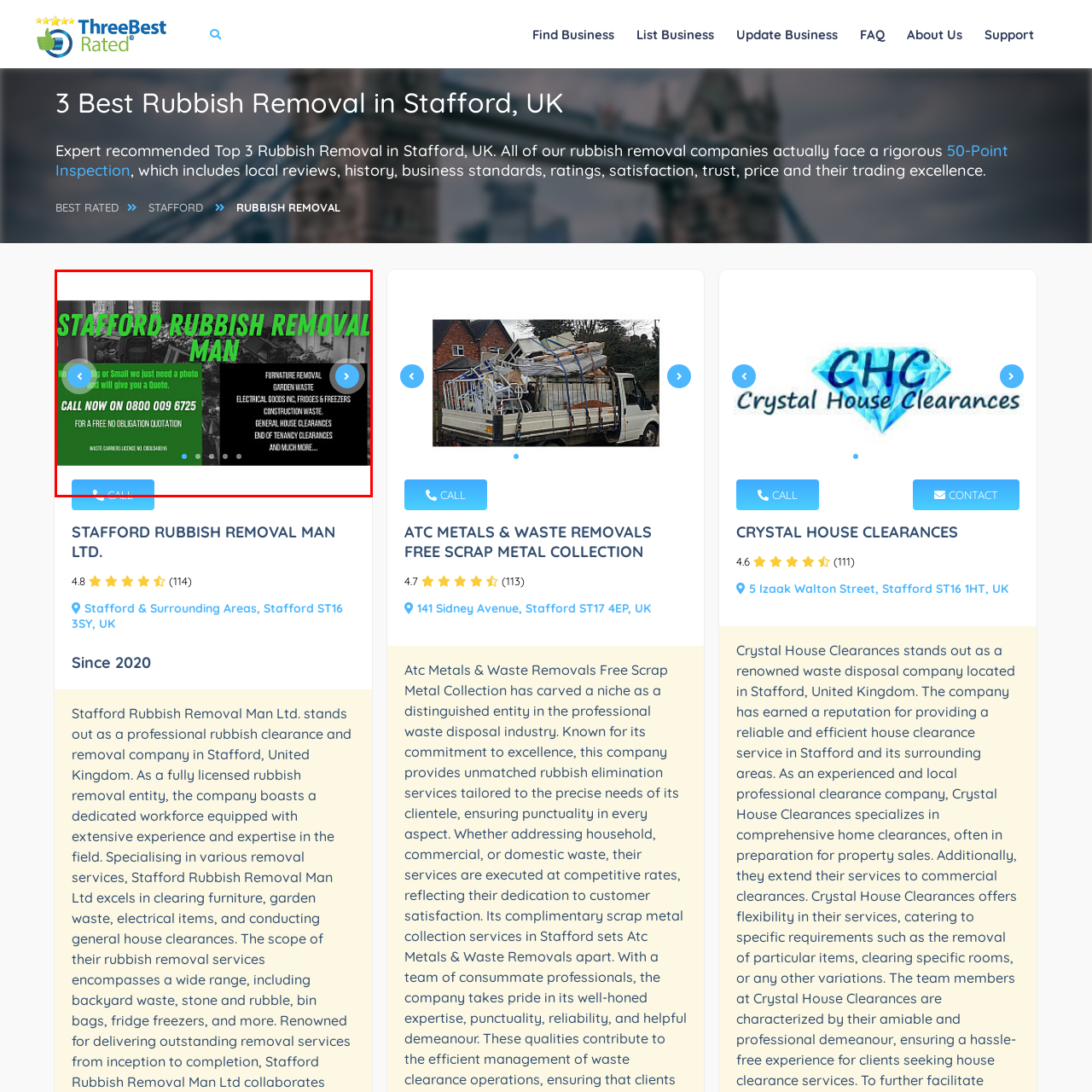Thoroughly describe the scene captured inside the red-bordered image.

The image highlights the services of "Stafford Rubbish Removal Man Ltd.," emphasizing their dedication to providing hassle-free rubbish removal for both small and large jobs. The bold, green text at the top captures attention, stating "STAFFORD RUBBISH REMOVAL MAN." The lower half outlines a variety of services offered, including furniture removal, garden waste, and end of tenancy clearances. A prominent call to action invites customers to call for a free, no-obligation quotation at the toll-free number 0800 009 6725. The background features a cluttered environment, reinforcing the idea of waste management and removal. An eye-catching design element directs viewers to additional options, enhancing user engagement.